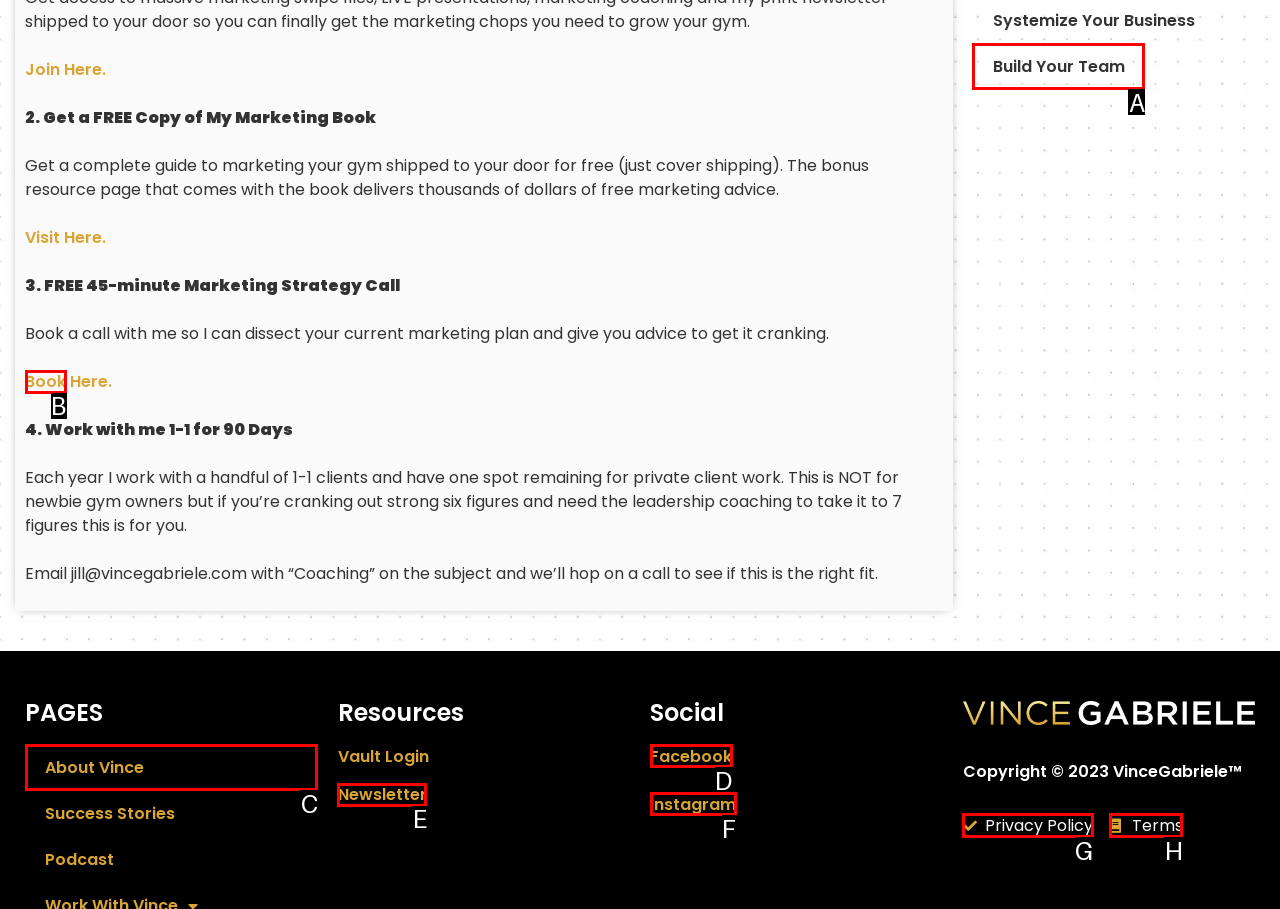Based on the description: Terms, select the HTML element that best fits. Reply with the letter of the correct choice from the options given.

H